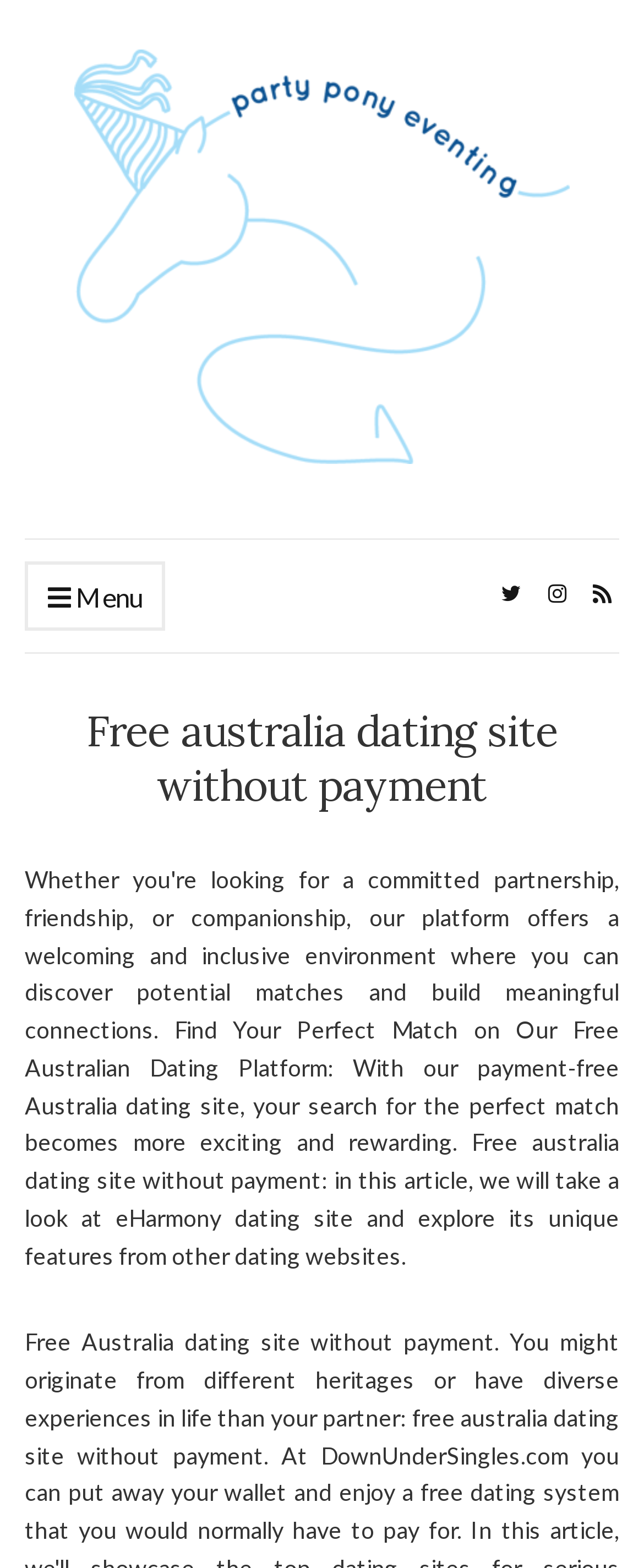How many icons are in the top-right corner?
Respond with a short answer, either a single word or a phrase, based on the image.

3